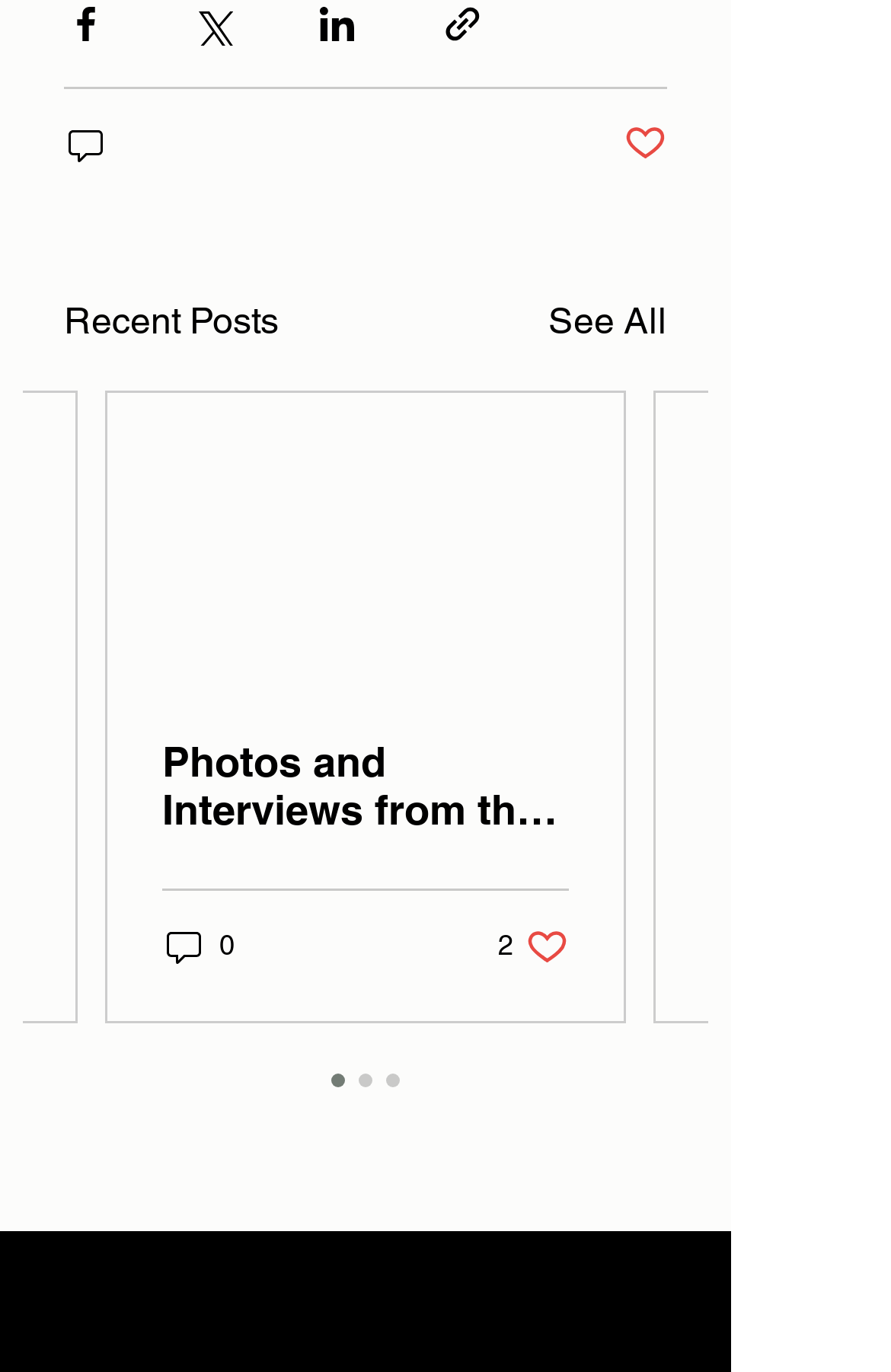Determine the bounding box coordinates of the clickable region to execute the instruction: "Like the post". The coordinates should be four float numbers between 0 and 1, denoted as [left, top, right, bottom].

[0.559, 0.674, 0.638, 0.706]